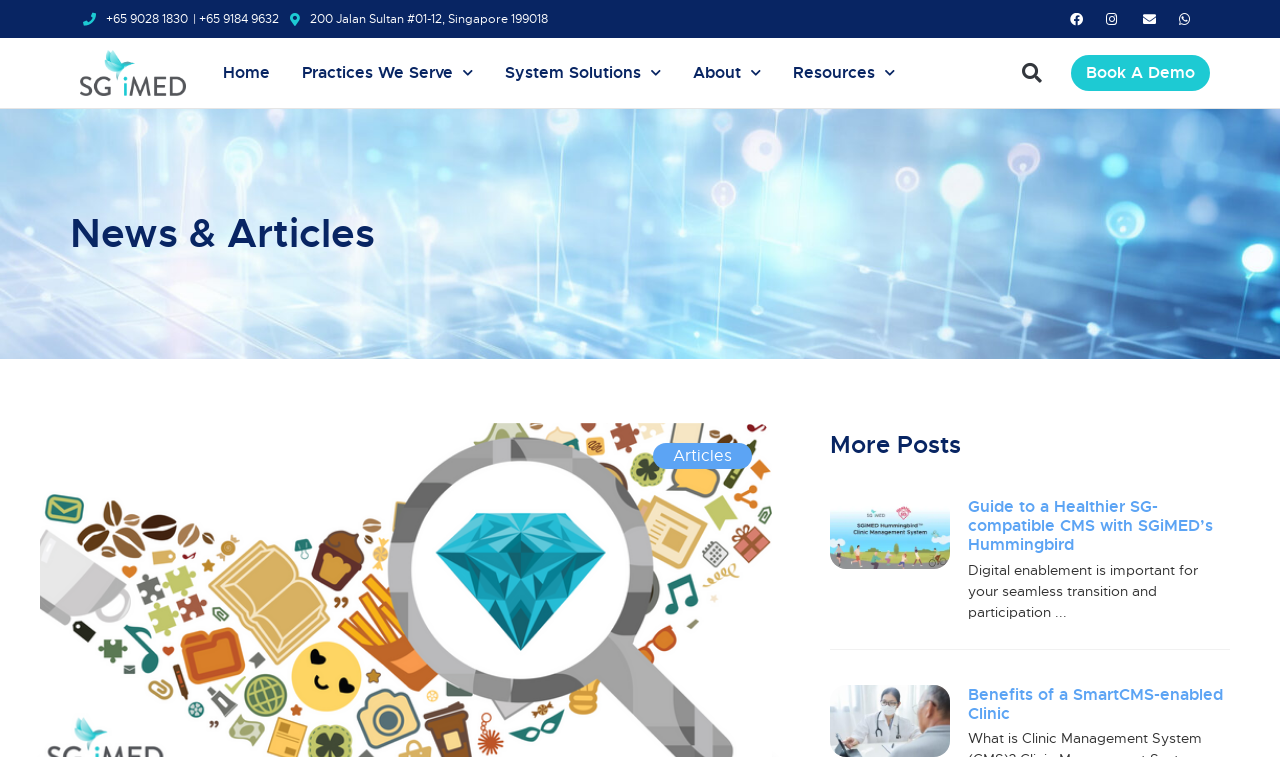Identify the bounding box of the UI element that matches this description: "| +65 9184 9632".

[0.143, 0.013, 0.218, 0.037]